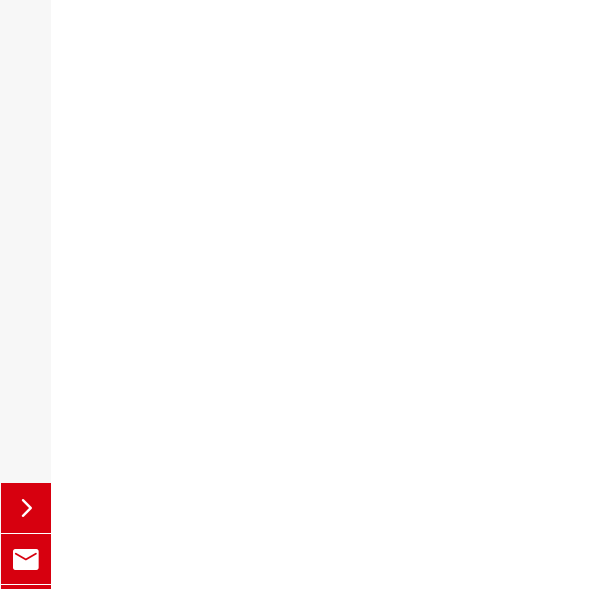Use the information in the screenshot to answer the question comprehensively: What is the product being offered by Shanghai Meddo Medical Devices Co., Ltd.?

The image features a navigation button that allows users to seamlessly explore more products or content related to the Breathable Pressure-Relieving Ergonomic Cushion offered by Shanghai Meddo Medical Devices Co., Ltd.